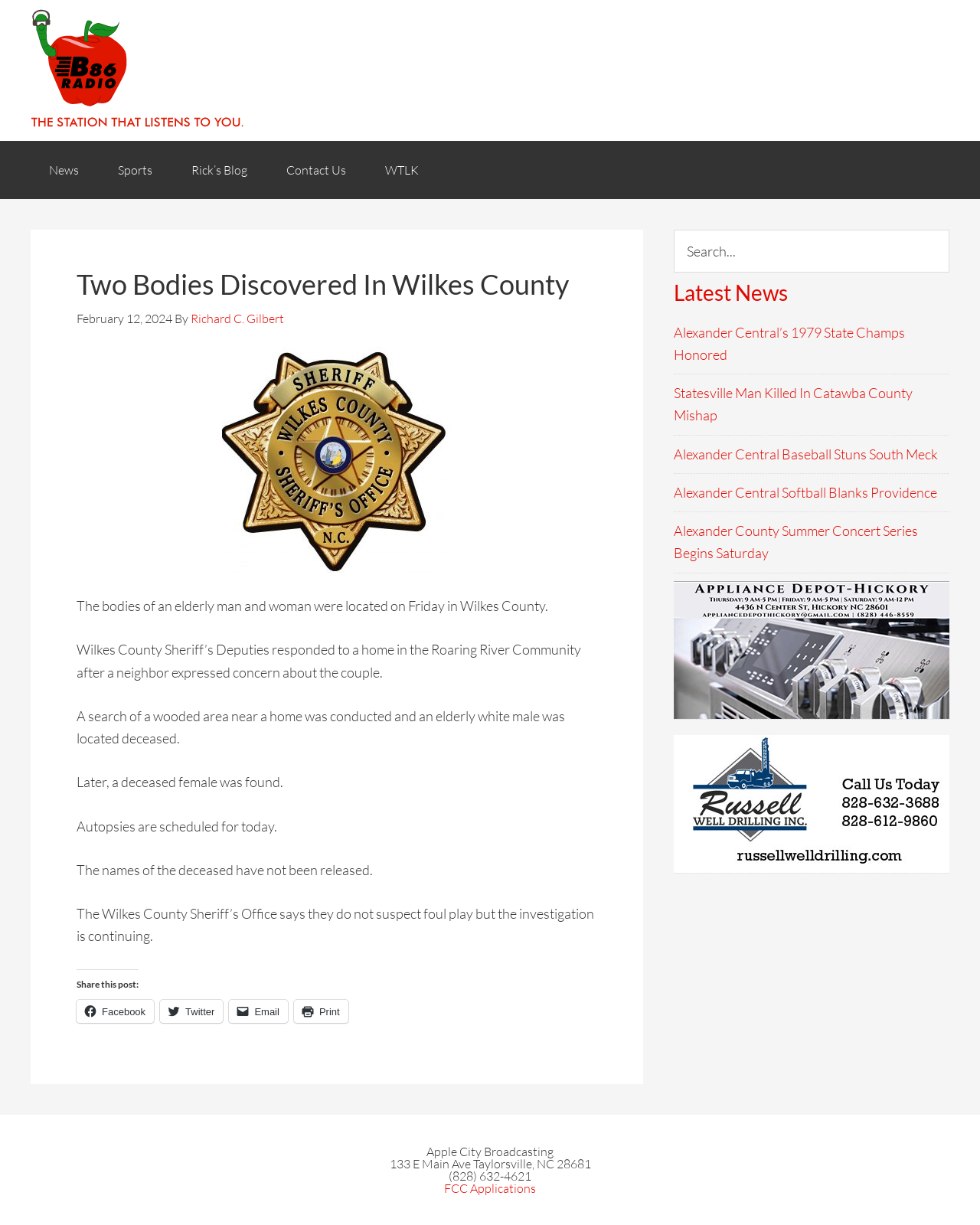What is the name of the sheriff's office involved in the investigation?
Please answer the question with as much detail as possible using the screenshot.

The answer can be found in the article section of the webpage, where it is stated that 'Wilkes County Sheriff’s Deputies responded to a home in the Roaring River Community after a neighbor expressed concern about the couple.'